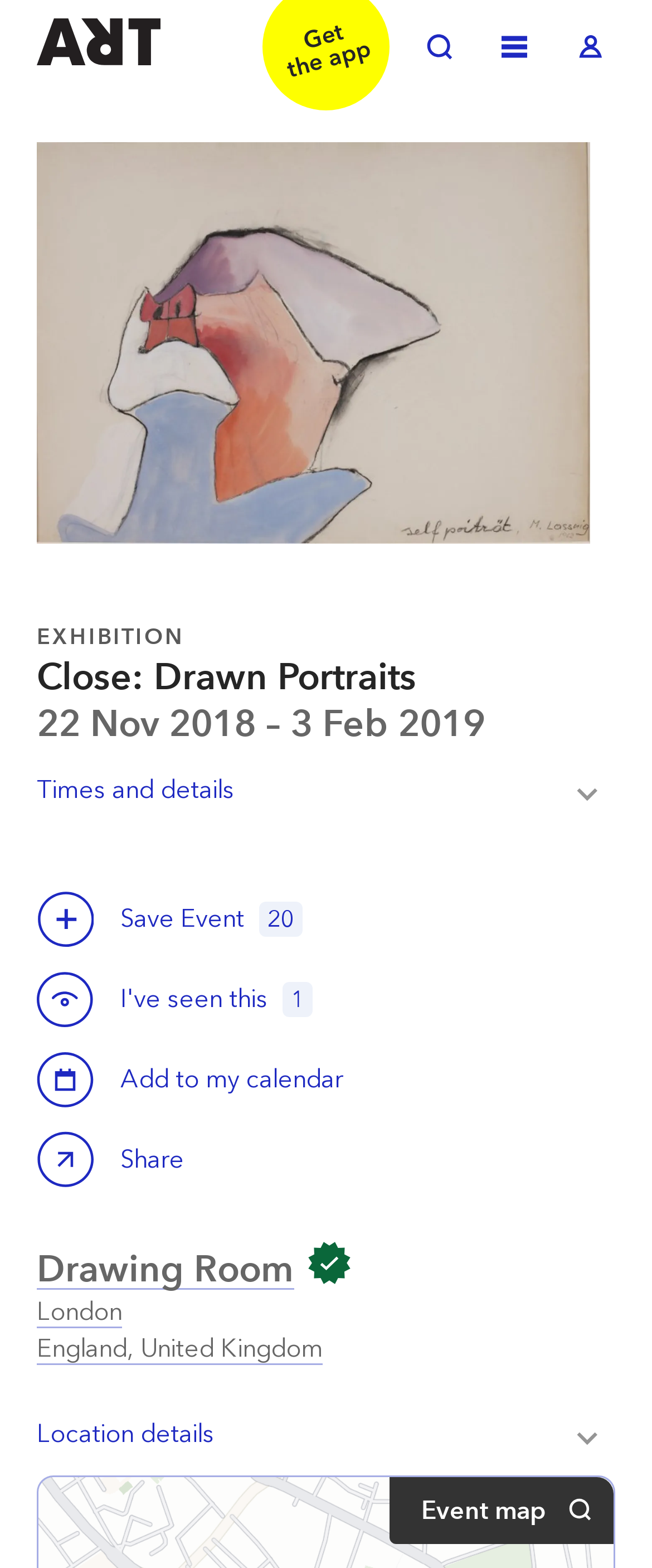Determine the main headline from the webpage and extract its text.

Close: Drawn Portraits